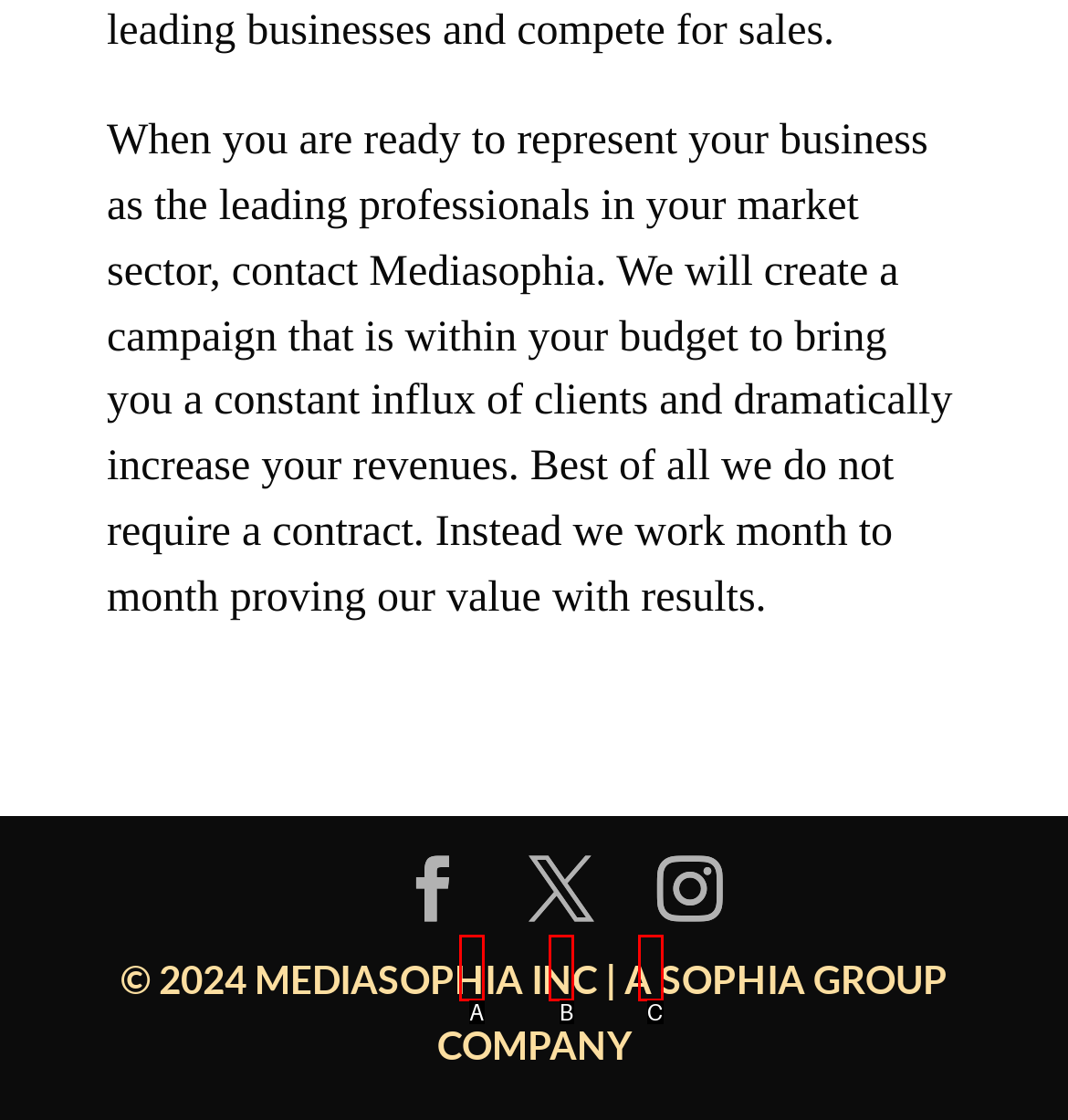Match the following description to a UI element: Instagram
Provide the letter of the matching option directly.

C